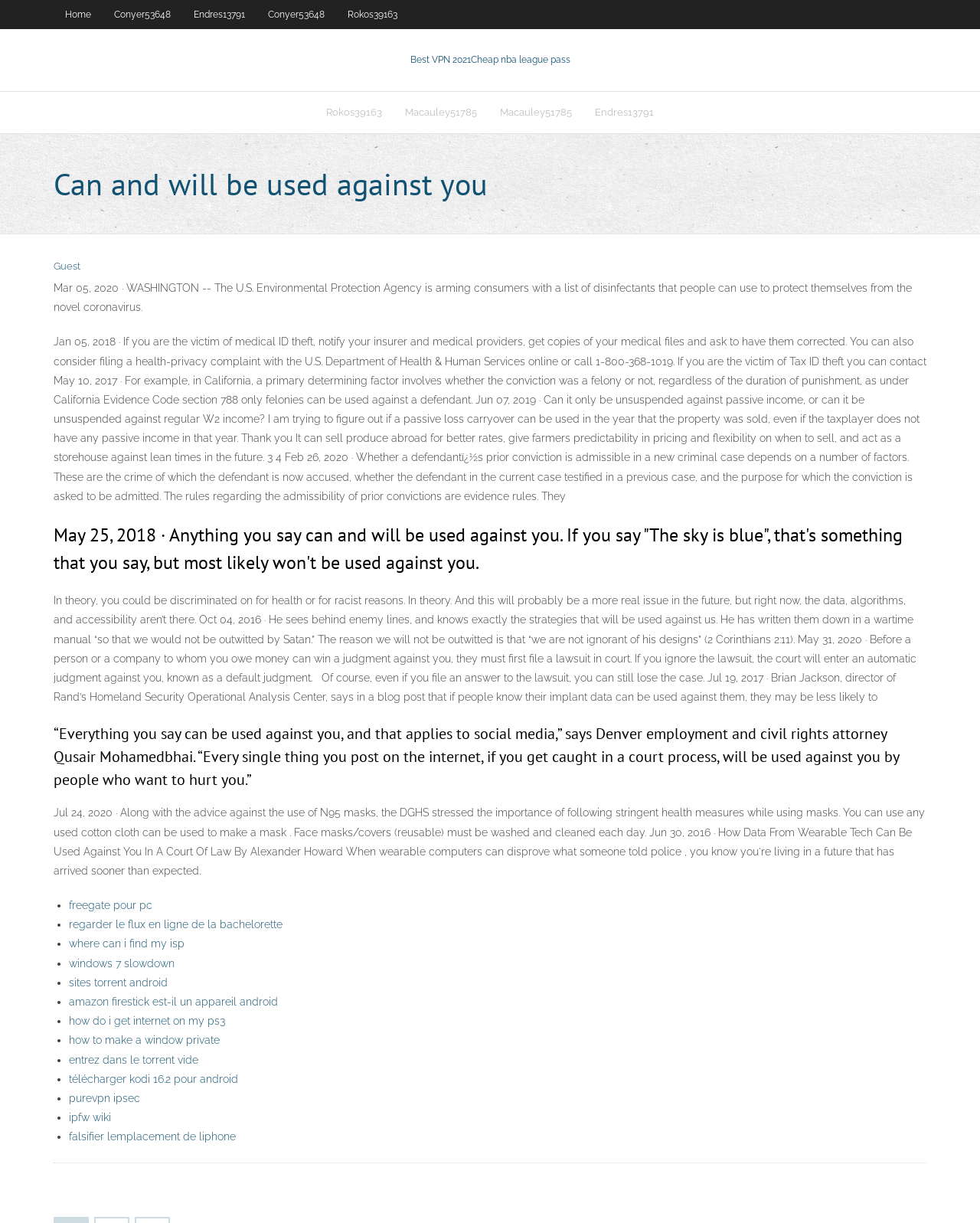What is the purpose of the list of disinfectants?
Based on the visual content, answer with a single word or a brief phrase.

To protect from coronavirus